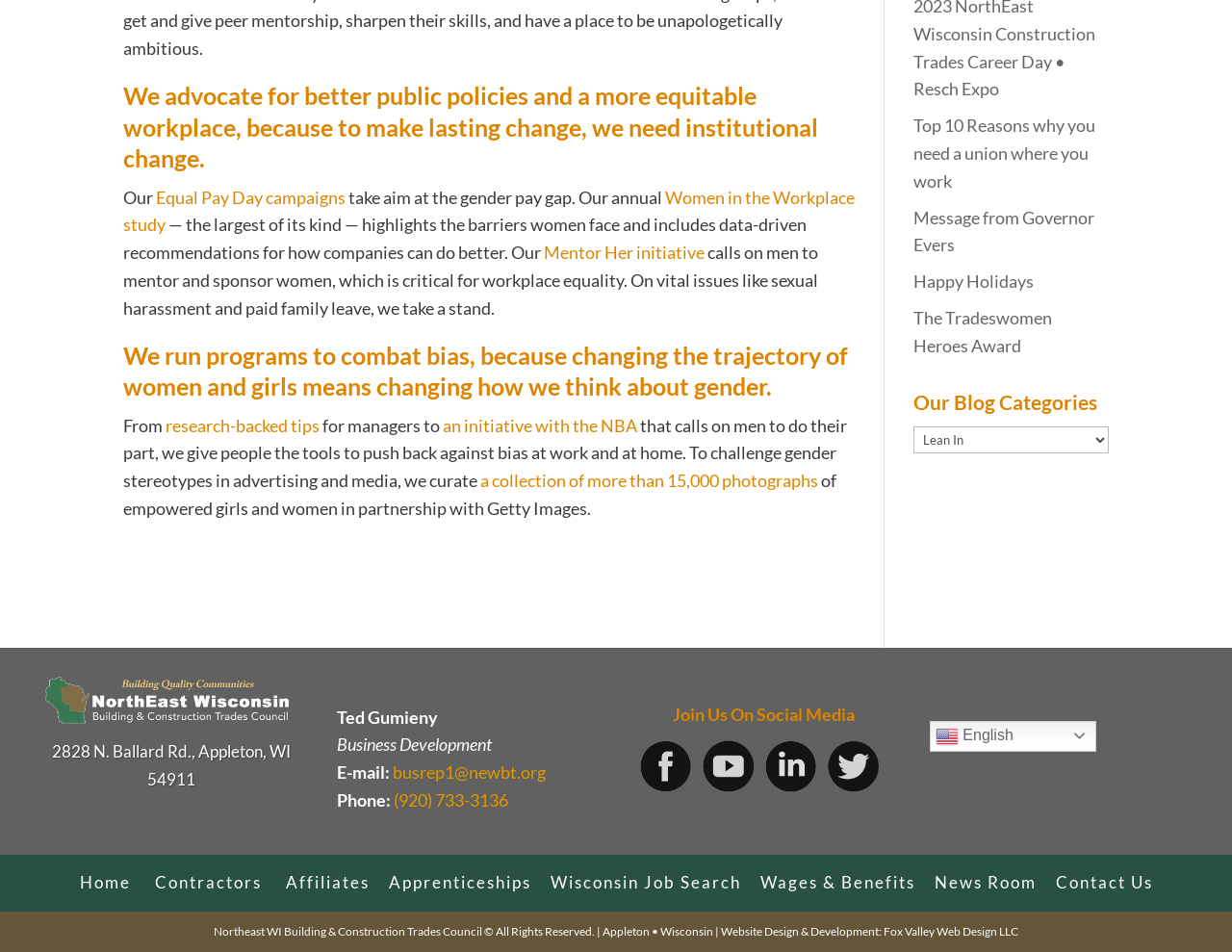Use one word or a short phrase to answer the question provided: 
What is the purpose of the collection of photographs?

Challenge gender stereotypes